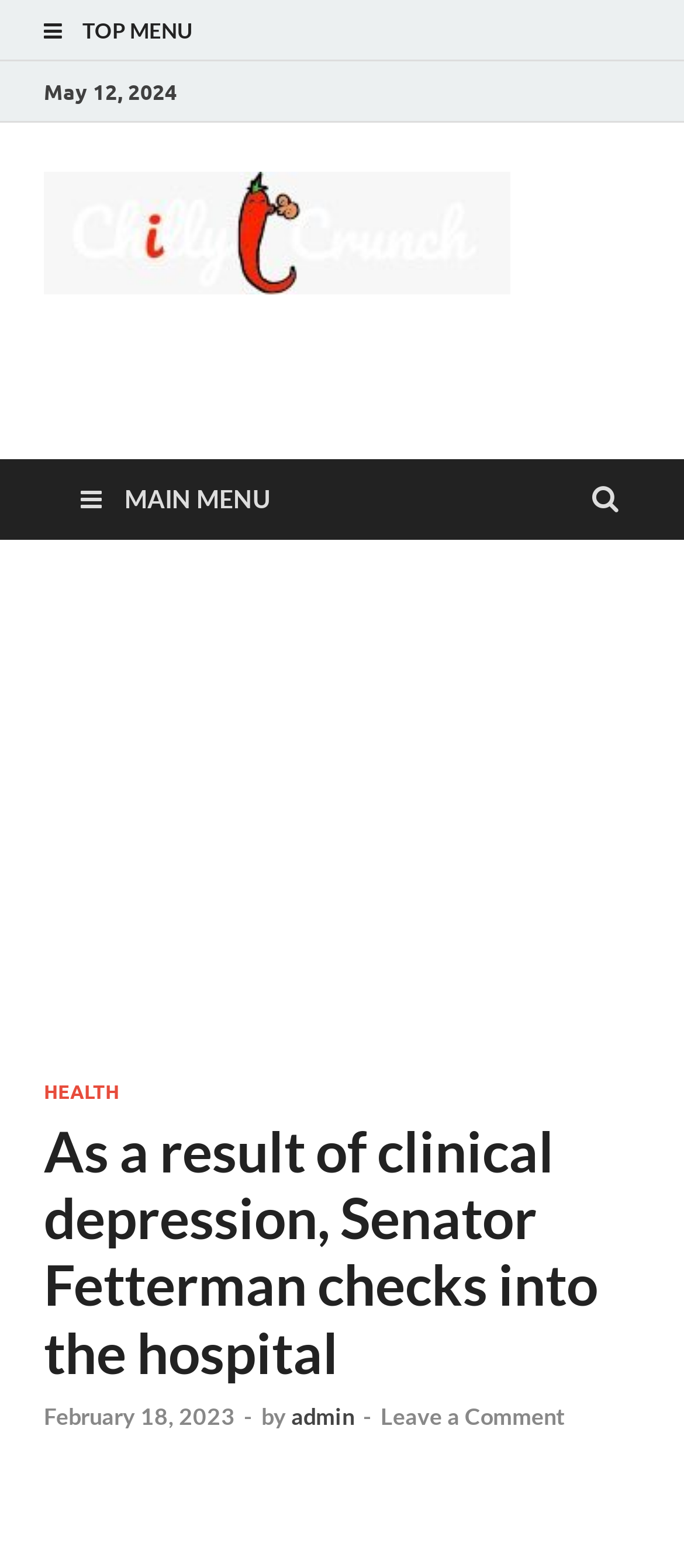Using a single word or phrase, answer the following question: 
What is the category of the article?

HEALTH